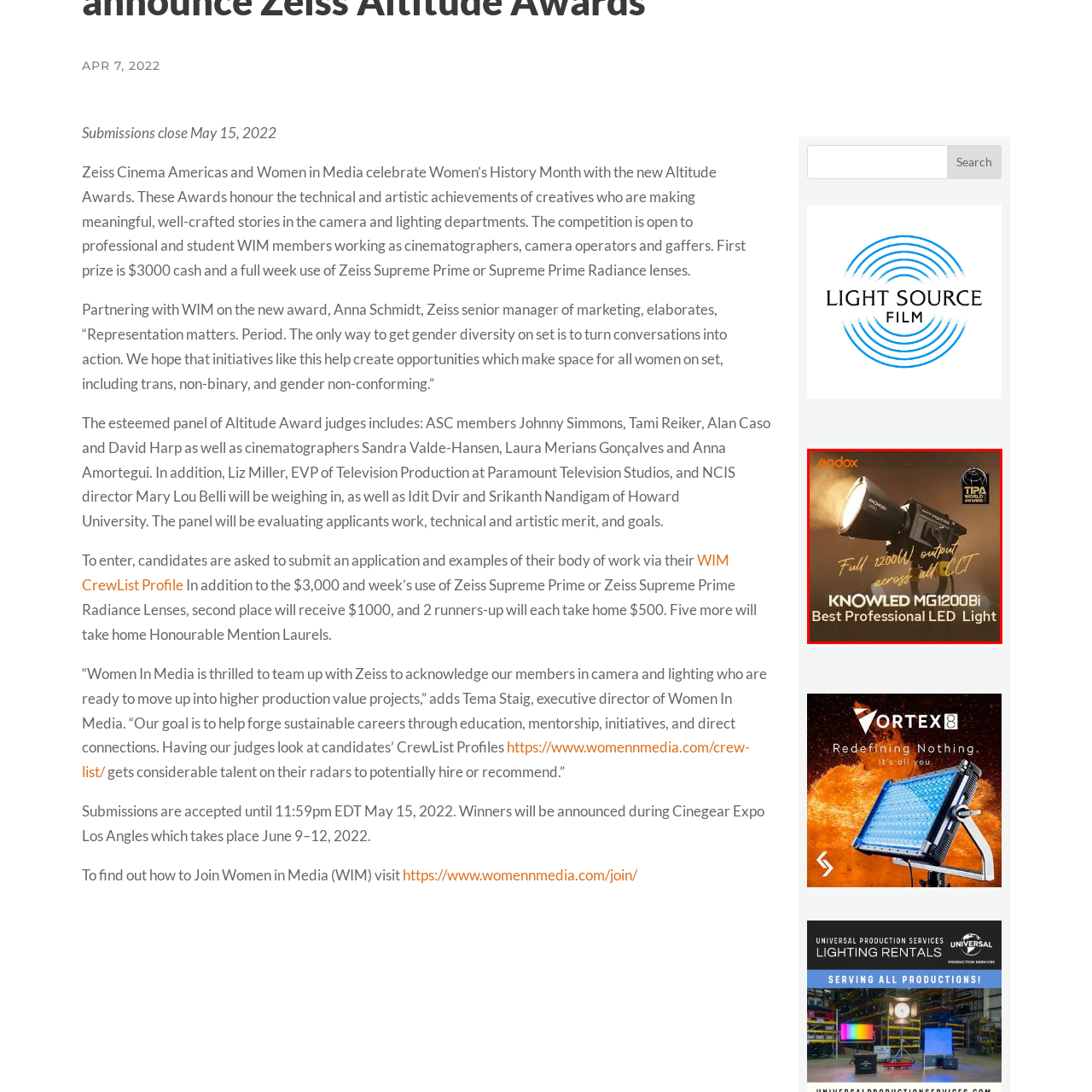What award has the Godox KNOWLED MG1200Bi received?
Look at the image section surrounded by the red bounding box and provide a concise answer in one word or phrase.

TIPA World Awards